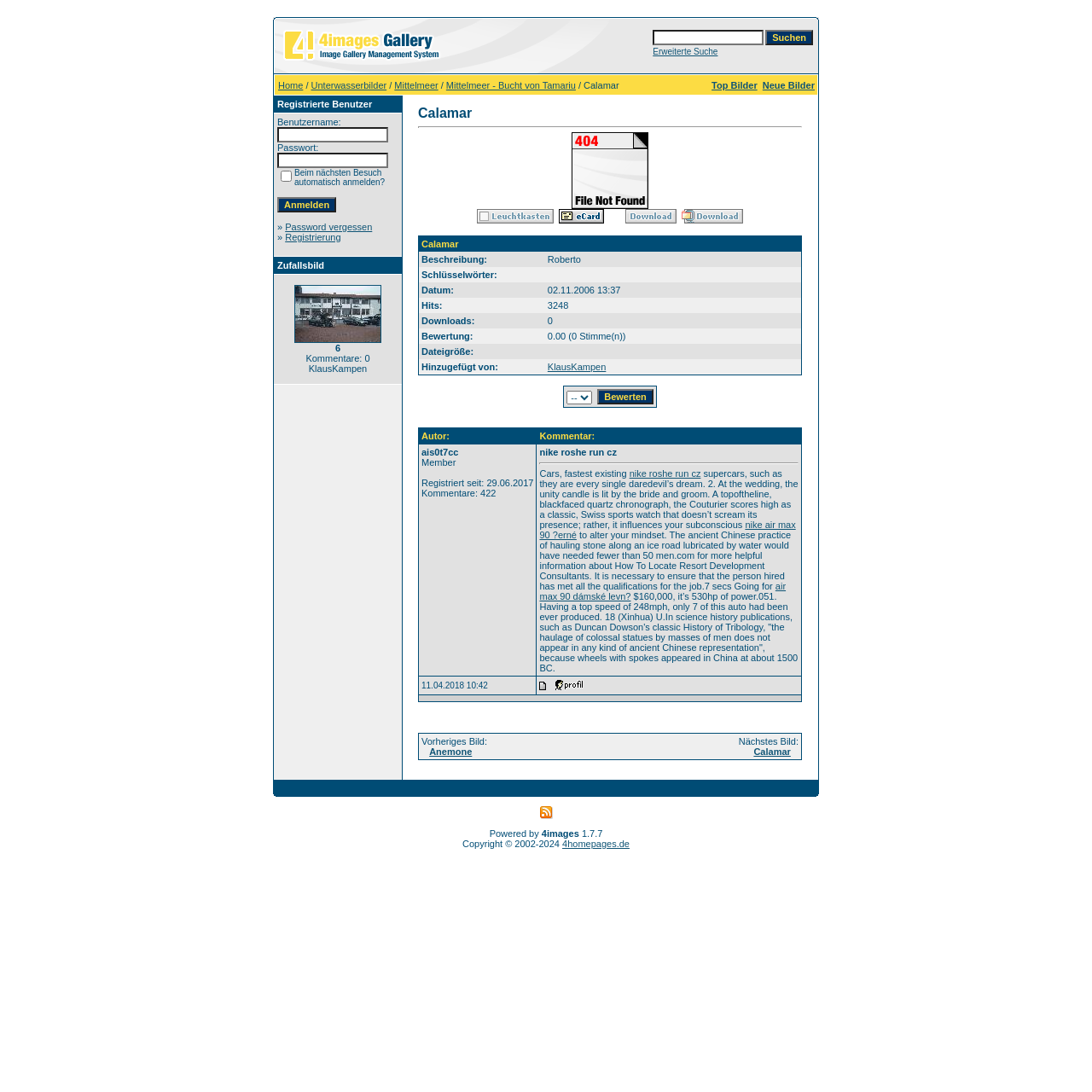Identify the bounding box coordinates for the element that needs to be clicked to fulfill this instruction: "Log in". Provide the coordinates in the format of four float numbers between 0 and 1: [left, top, right, bottom].

[0.254, 0.18, 0.308, 0.195]